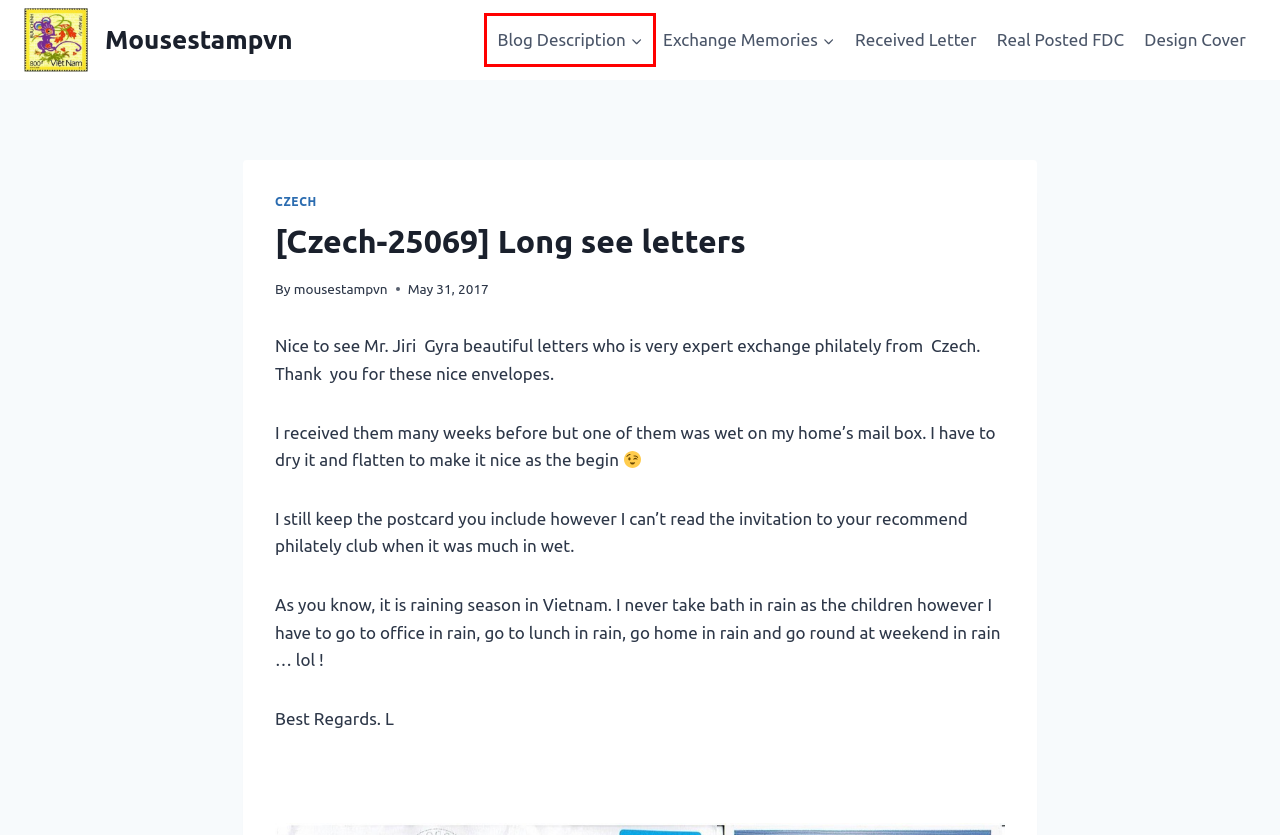Inspect the screenshot of a webpage with a red rectangle bounding box. Identify the webpage description that best corresponds to the new webpage after clicking the element inside the bounding box. Here are the candidates:
A. Real-Posted-FDC – Mousestampvn
B. Czech – Mousestampvn
C. Letter – Mousestampvn
D. [Indonsia-60139] Used stamp exachange – Mousestampvn
E. Designed Covers – Mousestampvn
F. Turkey Received Letter – Mousestampvn
G. Mousestampvn
H. Blog Description – Mousestampvn

H